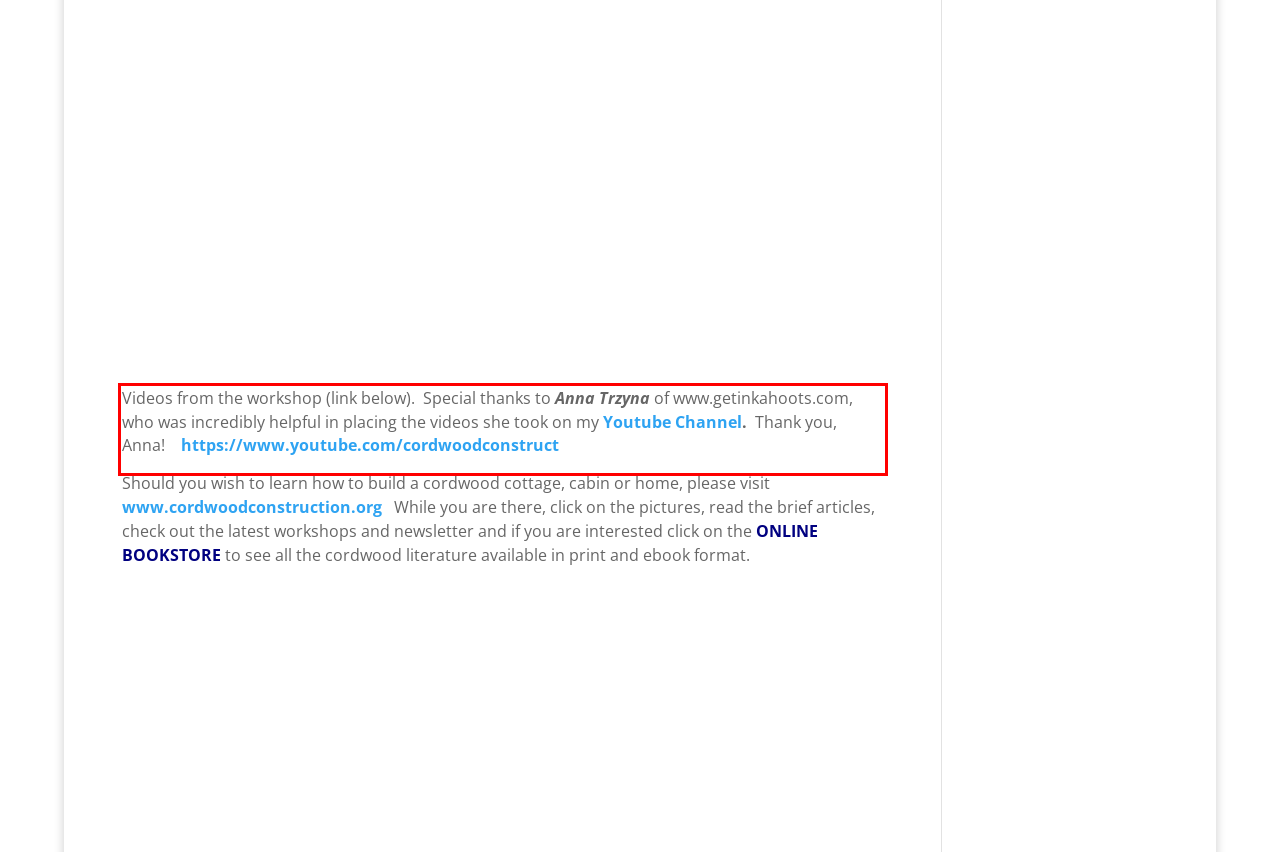Given a screenshot of a webpage containing a red bounding box, perform OCR on the text within this red bounding box and provide the text content.

Videos from the workshop (link below). Special thanks to Anna Trzyna of www.getinkahoots.com, who was incredibly helpful in placing the videos she took on my Youtube Channel. Thank you, Anna! https://www.youtube.com/cordwoodconstruct